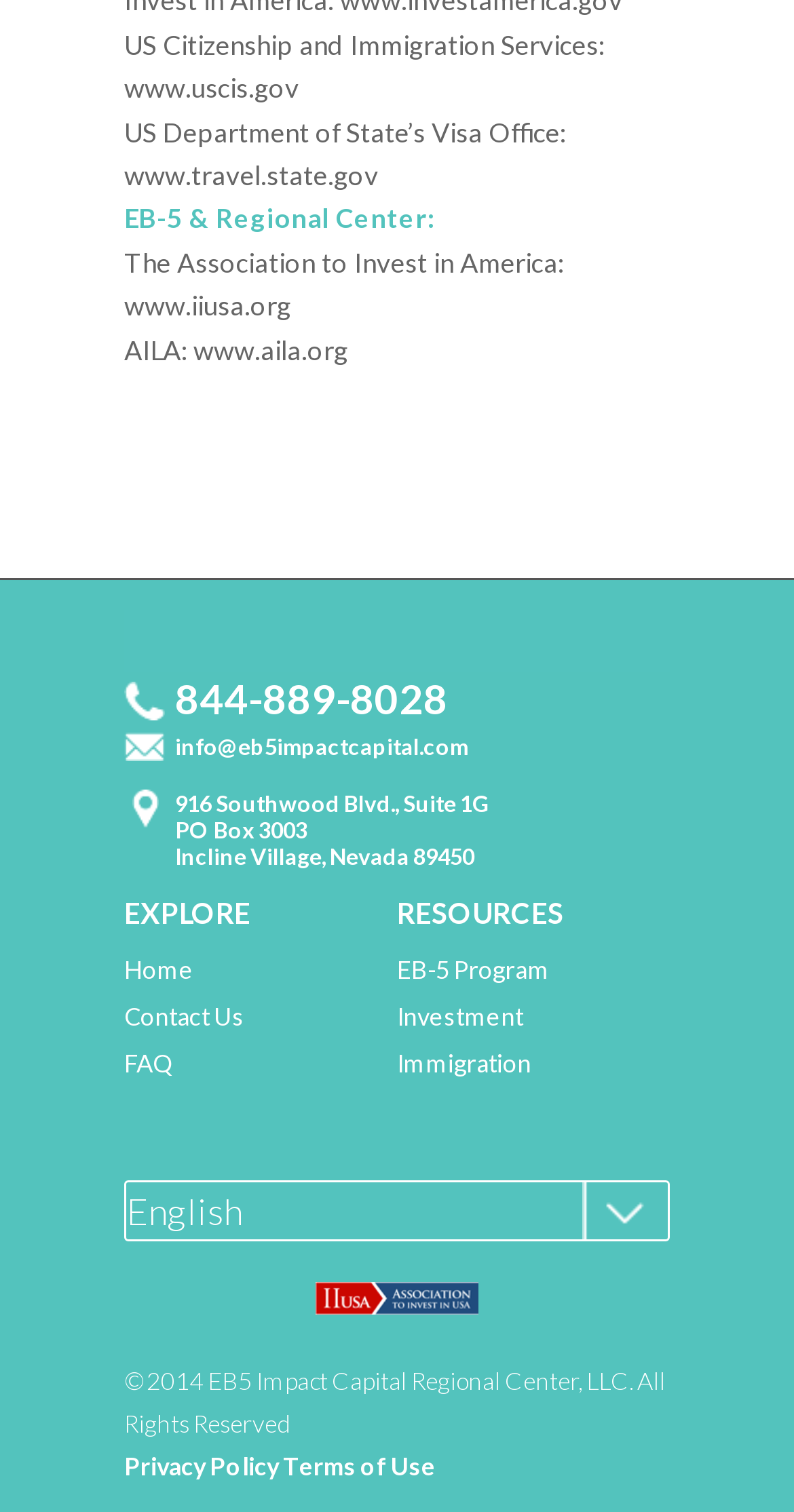Determine the bounding box coordinates of the element's region needed to click to follow the instruction: "Click on the Home link". Provide these coordinates as four float numbers between 0 and 1, formatted as [left, top, right, bottom].

[0.156, 0.631, 0.244, 0.652]